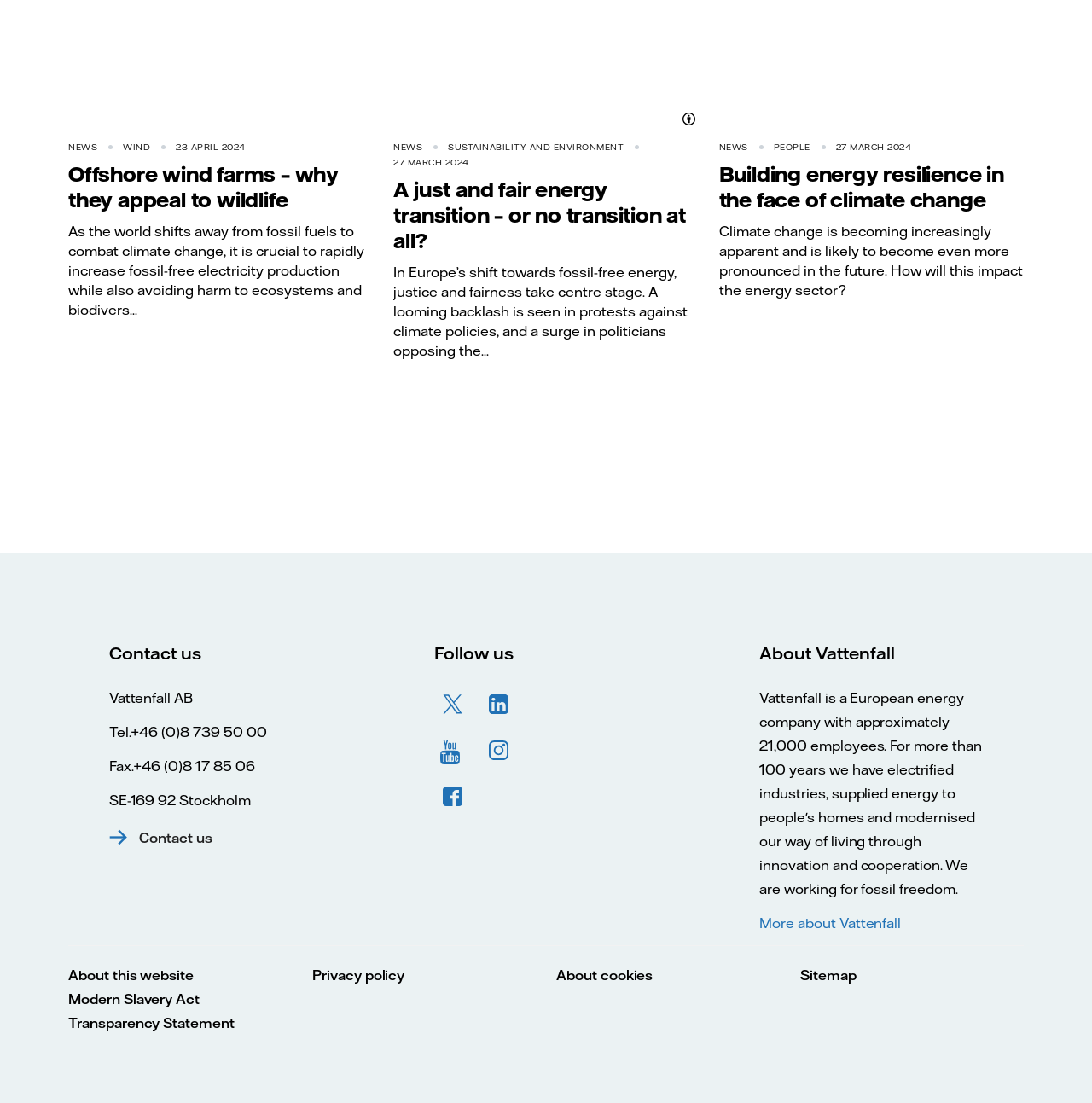What is the date of the second article?
Please interpret the details in the image and answer the question thoroughly.

I found the answer by examining the StaticText element with the text '27 MARCH 2024' which is located near the second article heading.